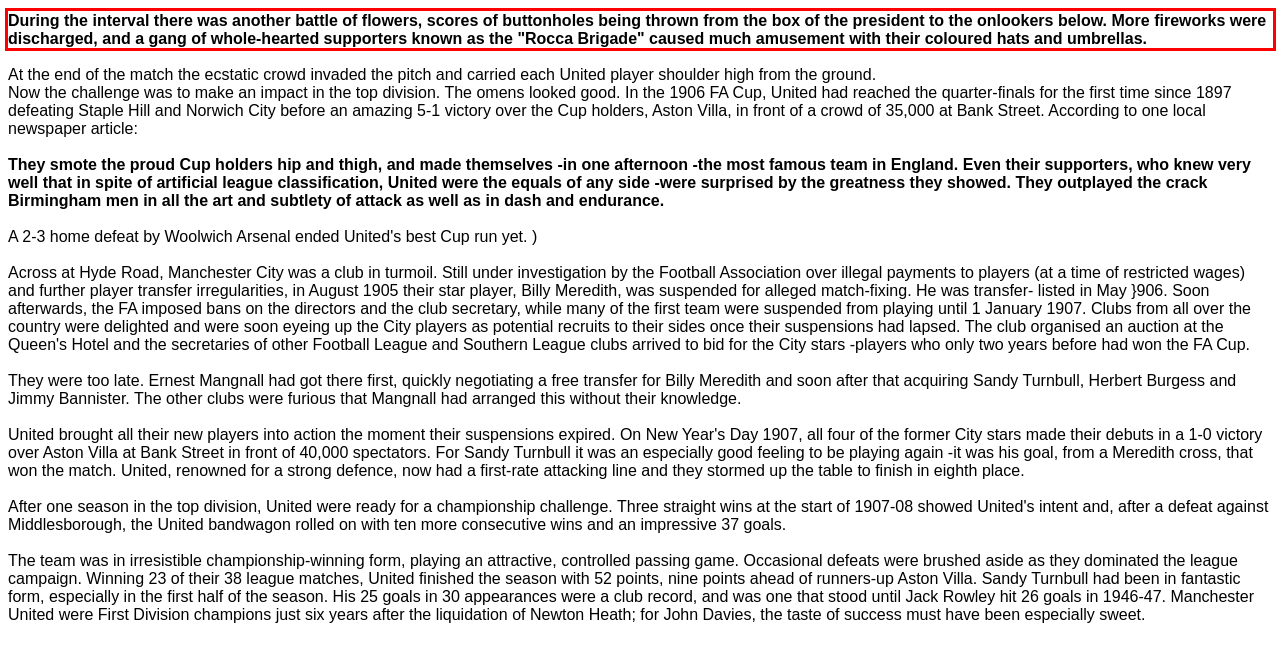Analyze the screenshot of a webpage where a red rectangle is bounding a UI element. Extract and generate the text content within this red bounding box.

During the interval there was another battle of flowers, scores of buttonholes being thrown from the box of the president to the onlookers below. More fireworks were discharged, and a gang of whole-hearted supporters known as the "Rocca Brigade" caused much amusement with their coloured hats and umbrellas.